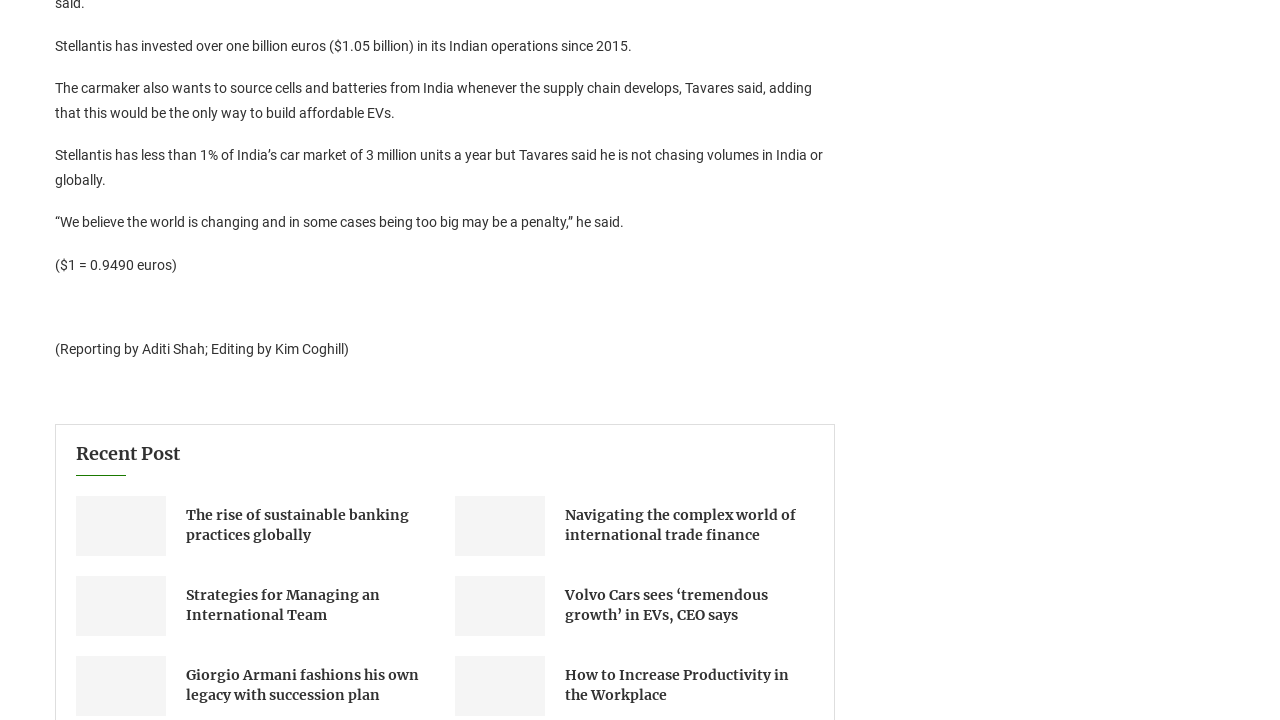Point out the bounding box coordinates of the section to click in order to follow this instruction: "Explore the article about strategies for managing an international team".

[0.059, 0.8, 0.13, 0.883]